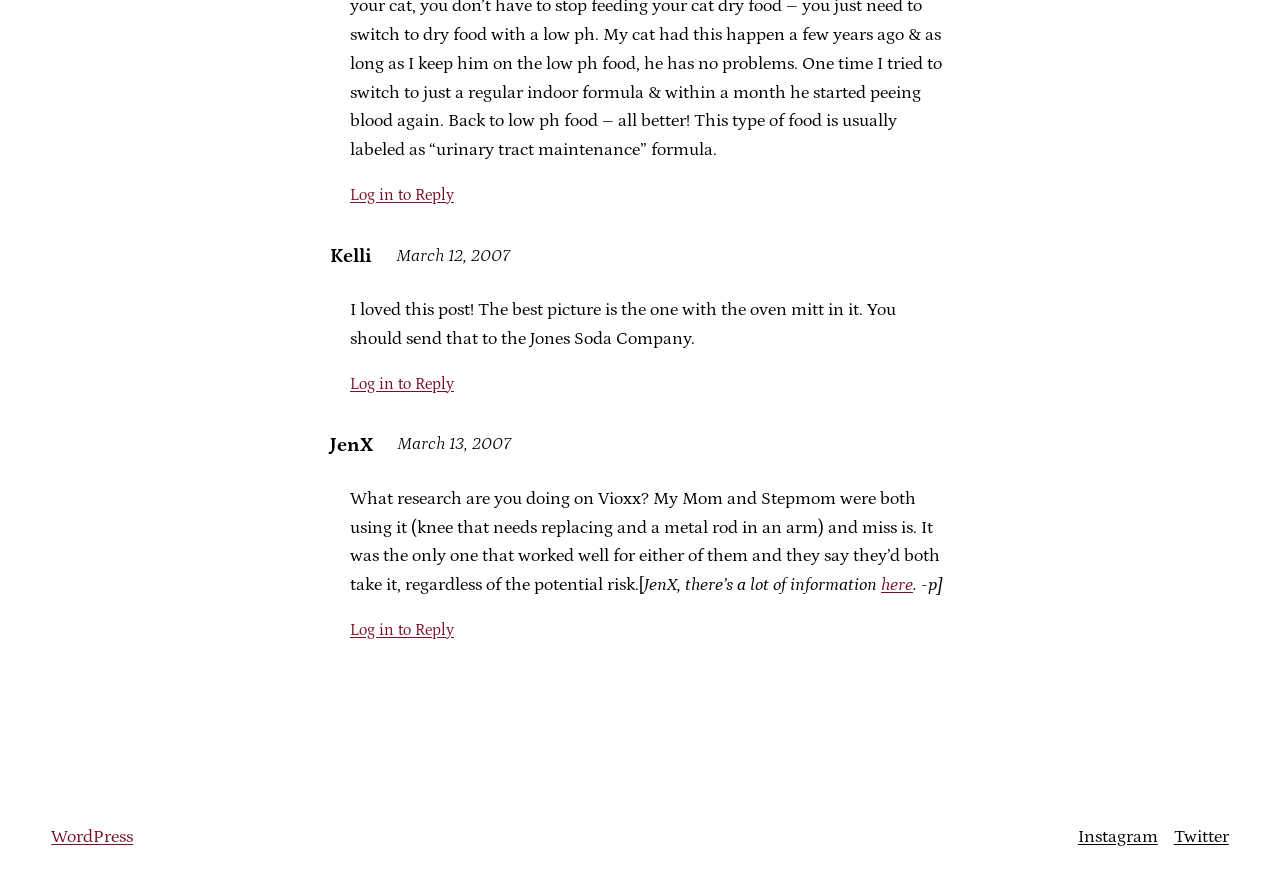Respond with a single word or short phrase to the following question: 
How many comments are there on this post?

4